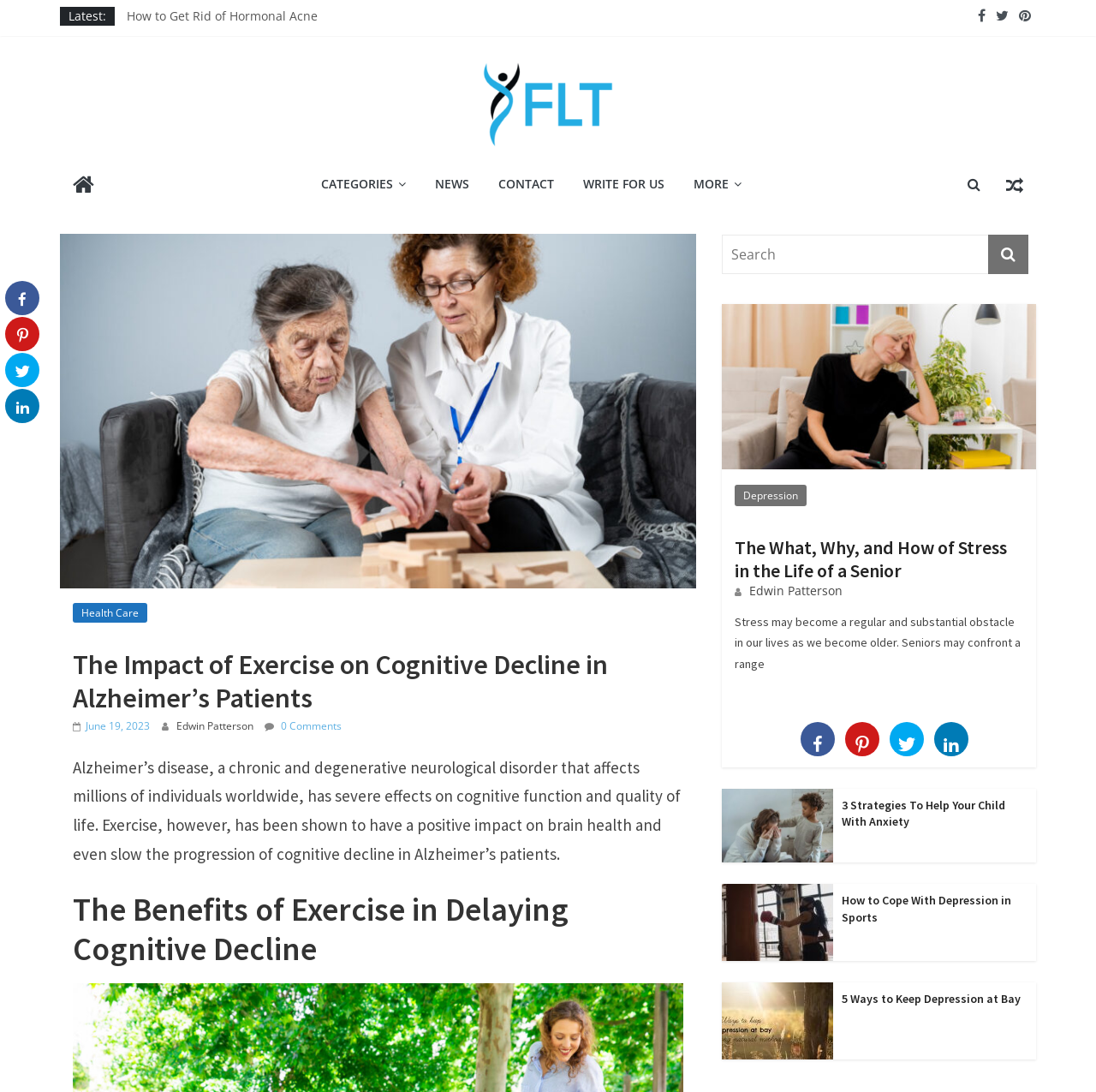Bounding box coordinates should be provided in the format (top-left x, top-left y, bottom-right x, bottom-right y) with all values between 0 and 1. Identify the bounding box for this UI element: parent_node: Email * aria-describedby="email-notes" name="email"

None